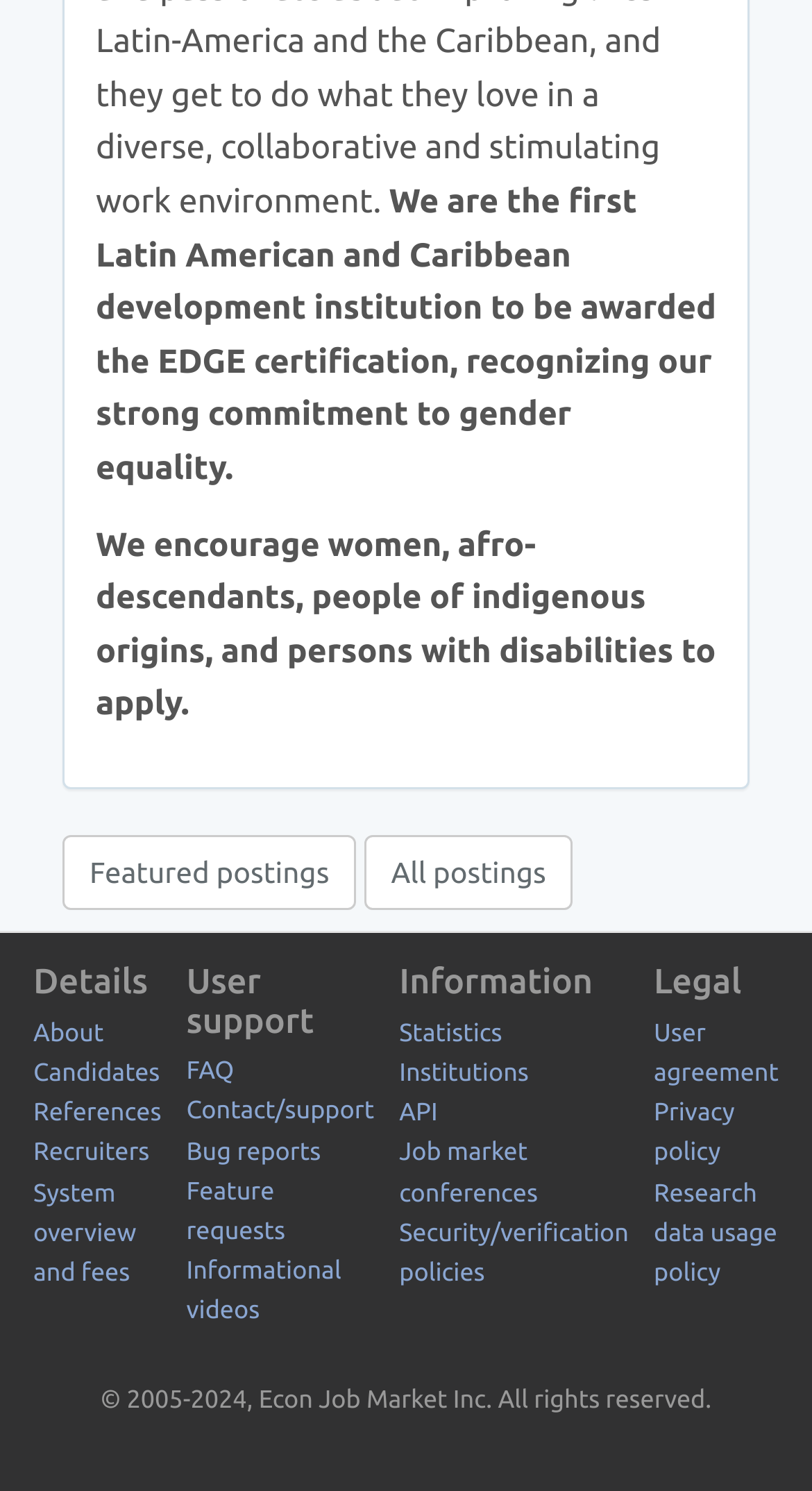Please give a succinct answer to the question in one word or phrase:
What is the certification awarded to the institution?

EDGE certification